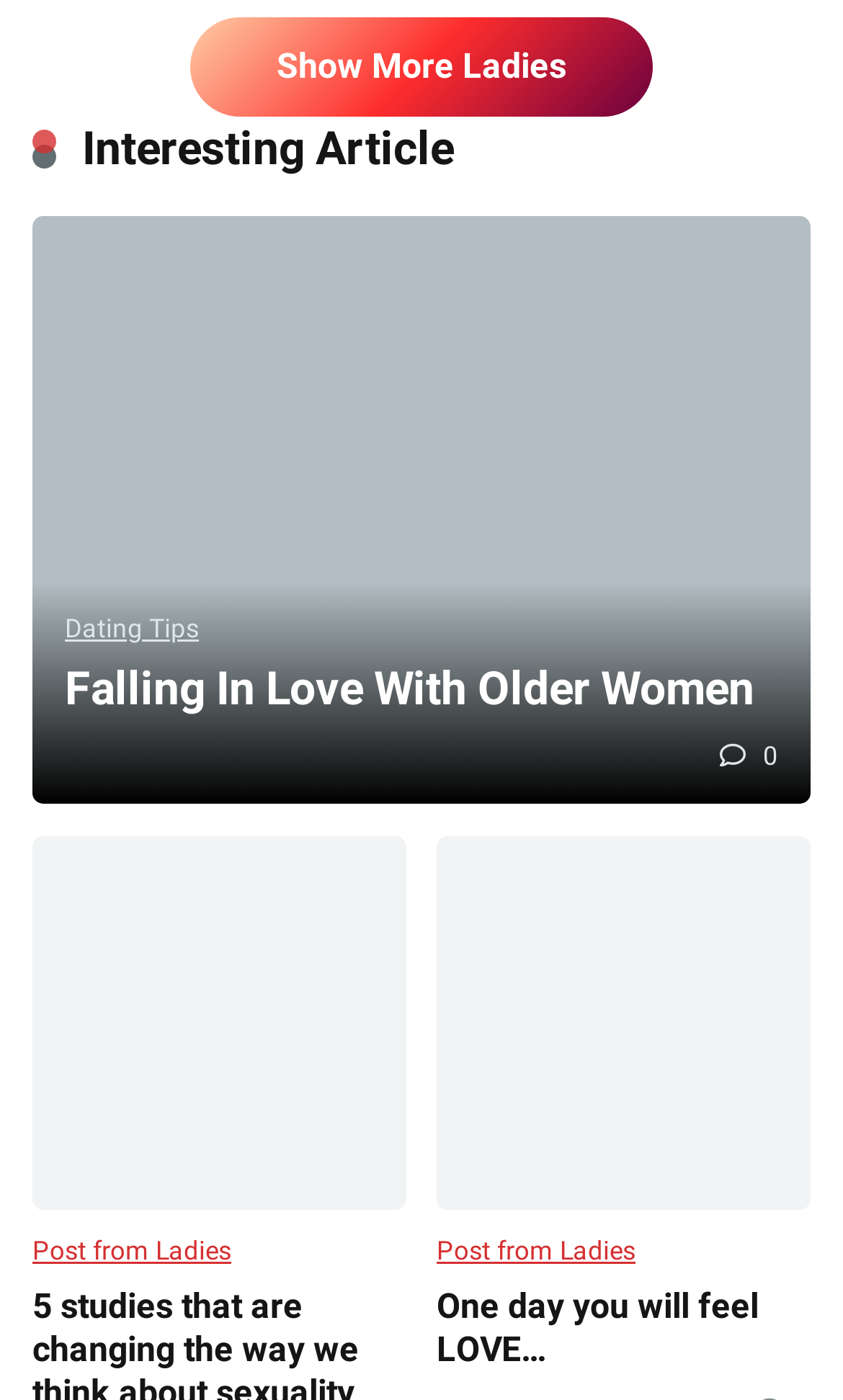How many links are there on the webpage?
Please look at the screenshot and answer in one word or a short phrase.

7